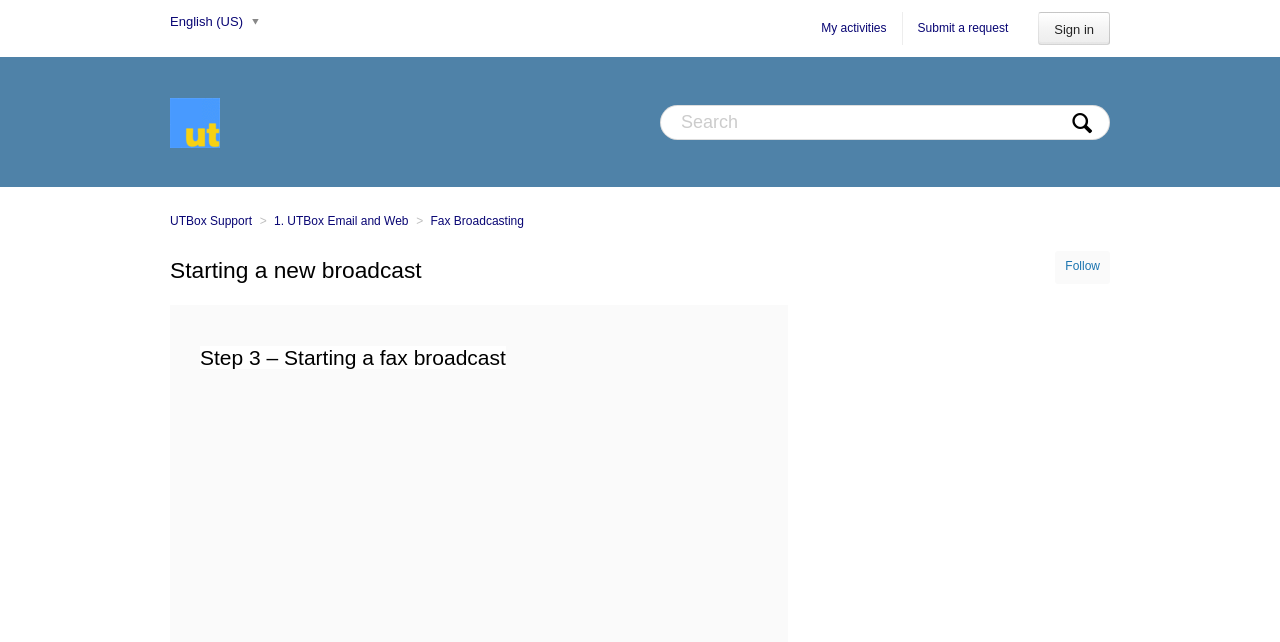What is the current step in fax broadcasting?
Give a one-word or short-phrase answer derived from the screenshot.

Step 3